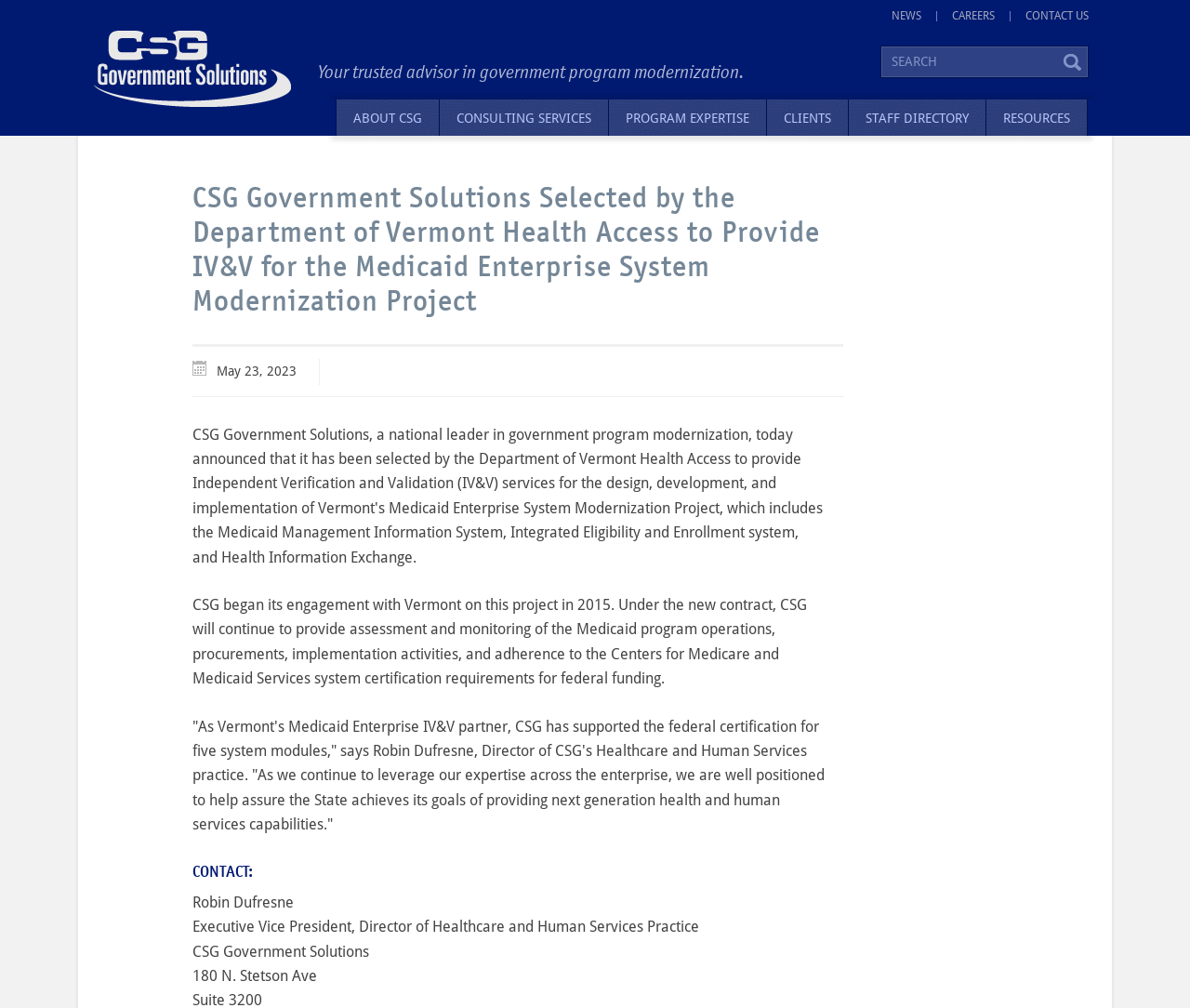Bounding box coordinates should be provided in the format (top-left x, top-left y, bottom-right x, bottom-right y) with all values between 0 and 1. Identify the bounding box for this UI element: parent_node: Search name="query" placeholder="Search"

[0.741, 0.046, 0.914, 0.077]